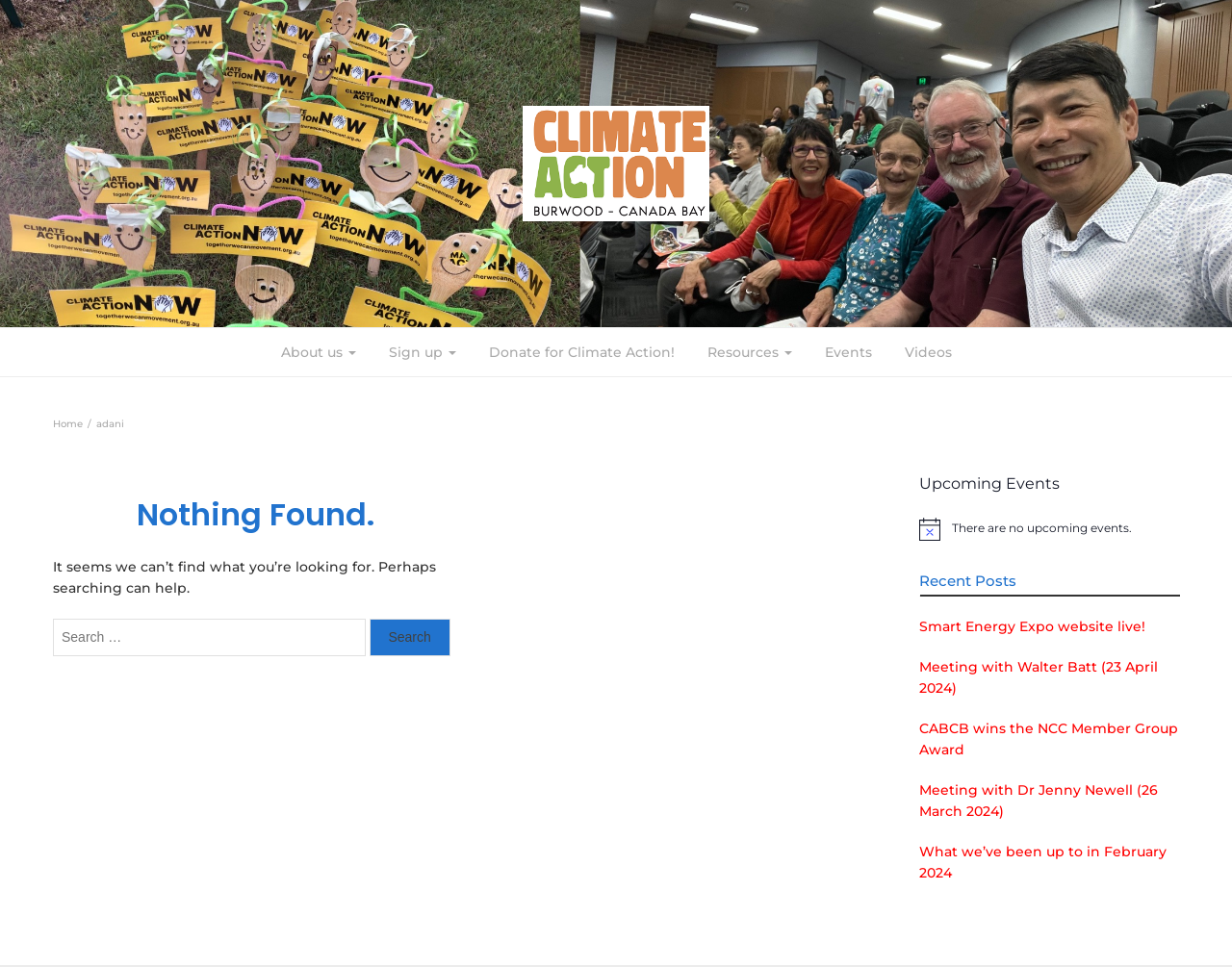Find the bounding box of the web element that fits this description: "Resources".

[0.562, 0.339, 0.654, 0.389]